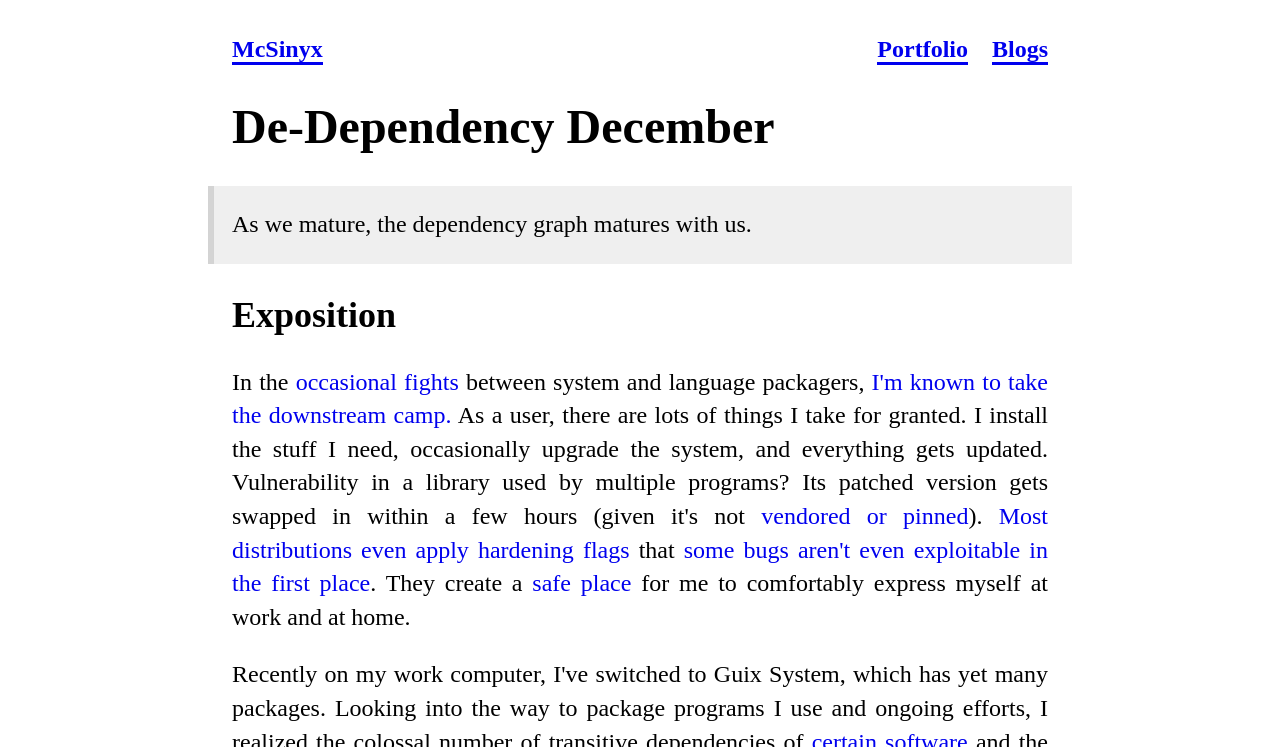Pinpoint the bounding box coordinates of the clickable area necessary to execute the following instruction: "check Exposition section". The coordinates should be given as four float numbers between 0 and 1, namely [left, top, right, bottom].

[0.181, 0.394, 0.309, 0.448]